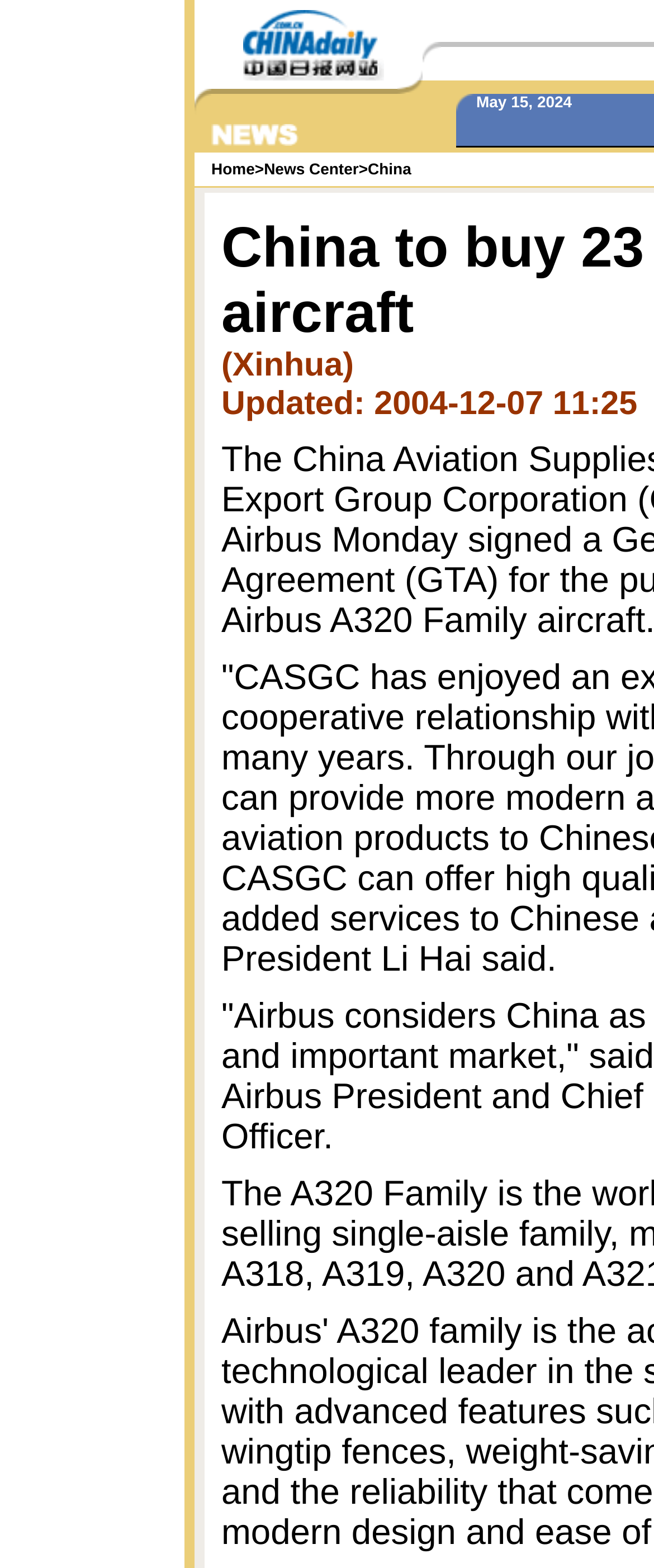How many columns are in the table?
Based on the image, answer the question with a single word or brief phrase.

Multiple